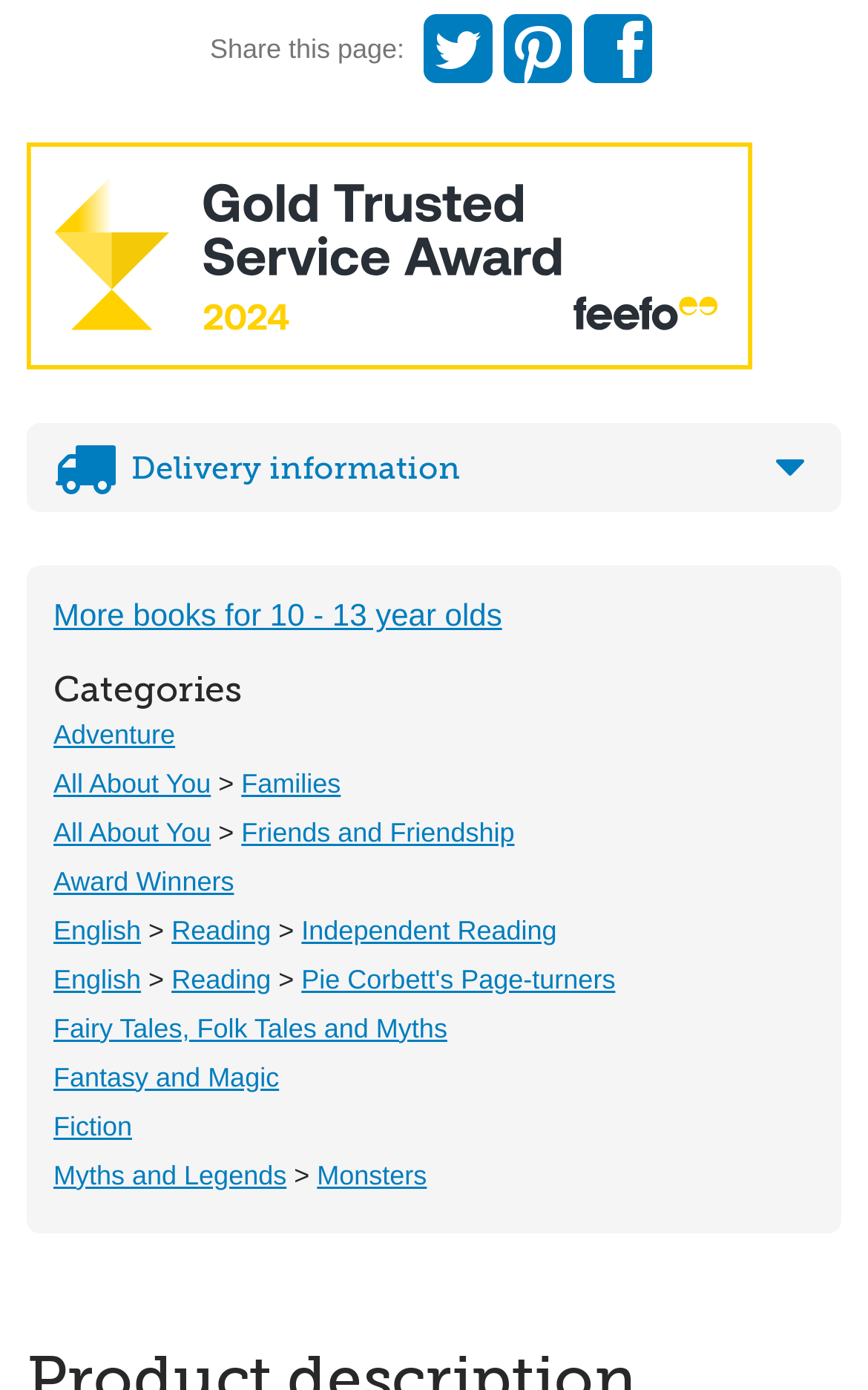Find the bounding box coordinates of the element I should click to carry out the following instruction: "Explore books for 10 - 13 year olds".

[0.062, 0.43, 0.578, 0.455]